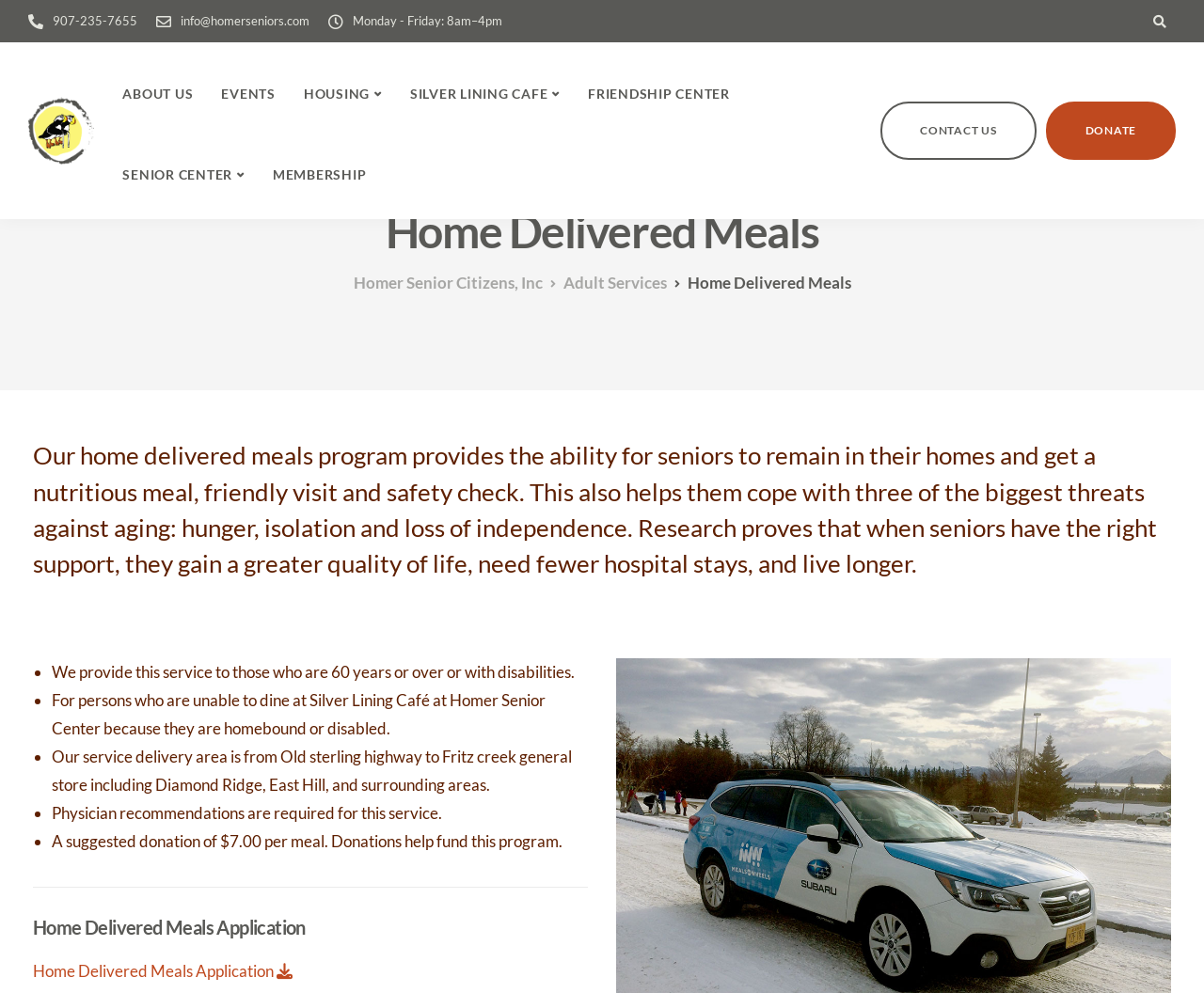Identify the bounding box for the UI element described as: "alt="Homer Senior Citizens, Inc"". Ensure the coordinates are four float numbers between 0 and 1, formatted as [left, top, right, bottom].

[0.023, 0.098, 0.078, 0.165]